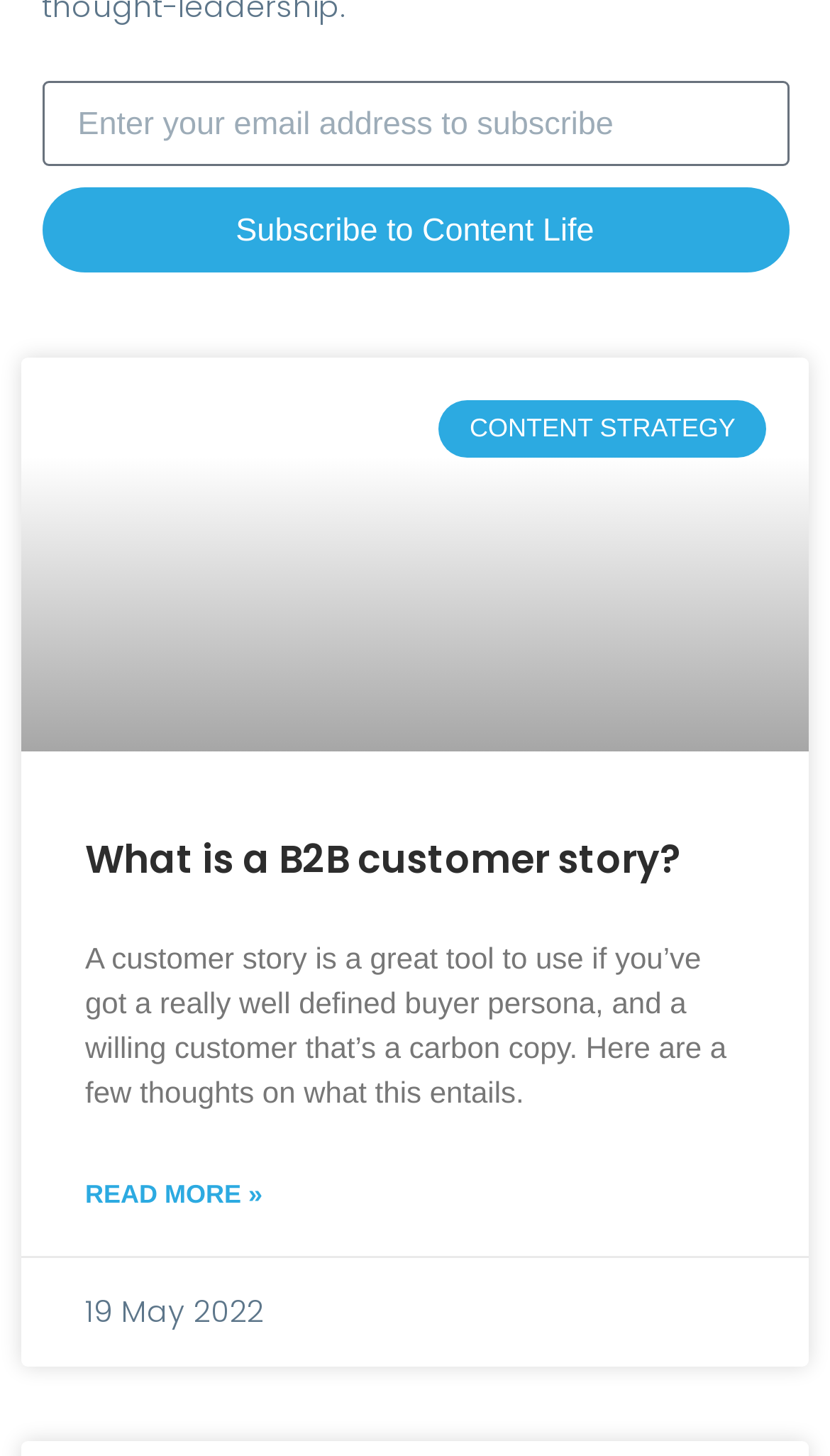What is the purpose of the textbox?
Can you provide an in-depth and detailed response to the question?

The purpose of the textbox can be determined by looking at the OCR text 'Enter your email address to subscribe' which is associated with the textbox element.